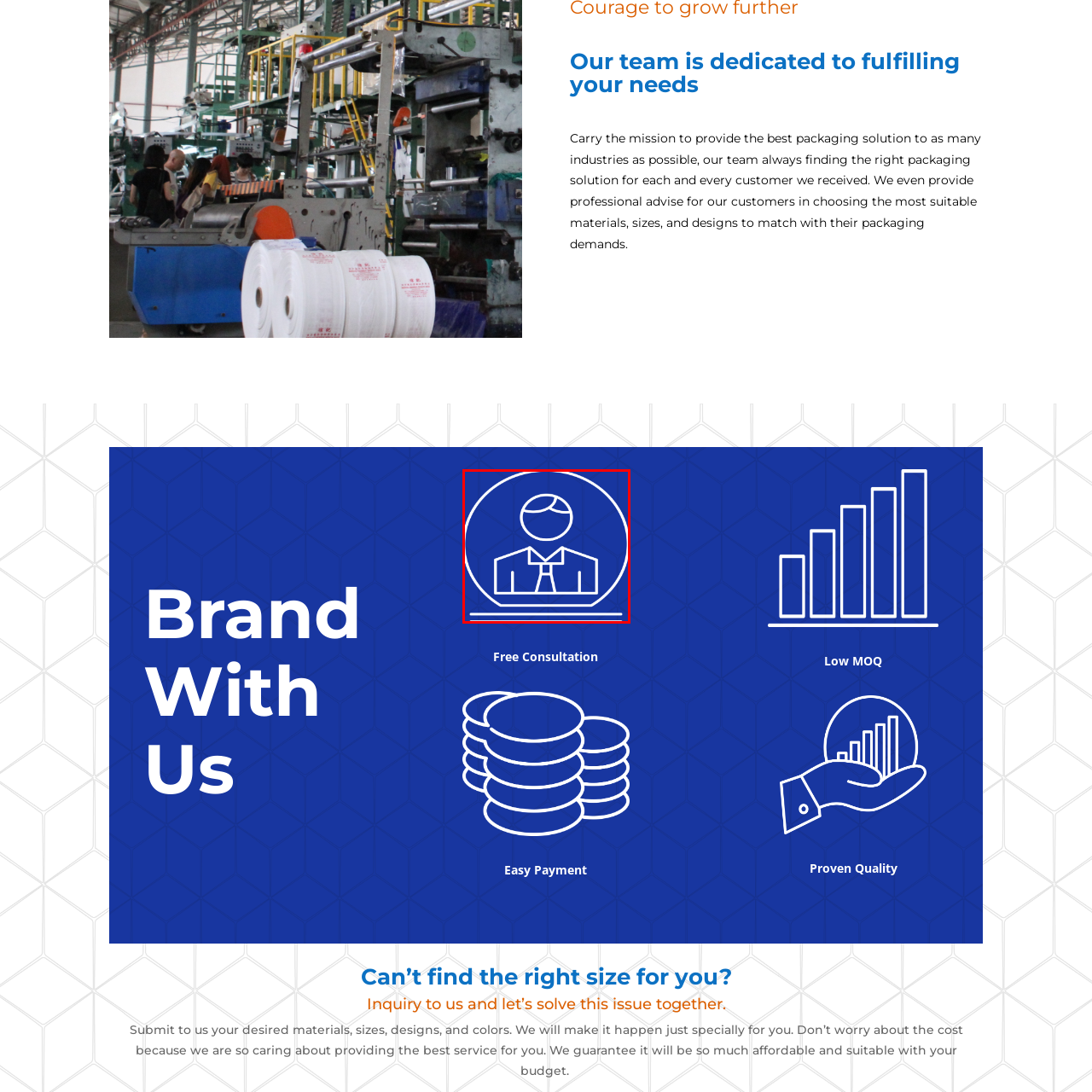Describe all the elements and activities occurring in the red-outlined area of the image extensively.

The image features a sleek, minimalist design displaying an icon of a professional figure in a suit, symbolizing expertise and support. Set against a subtle blue background, the figure is enclosed within a circular frame, emphasizing a sense of community and connection. This visual aligns with the theme of the webpage, which highlights the commitment of a dedicated team to providing tailored packaging solutions for various industries. The imagery effectively communicates professionalism and a personal touch, resonating with the message of offering free consultations and easy payment options to clients. Overall, it portrays a trustworthy and approachable service aimed at fulfilling customer needs in an efficient manner.